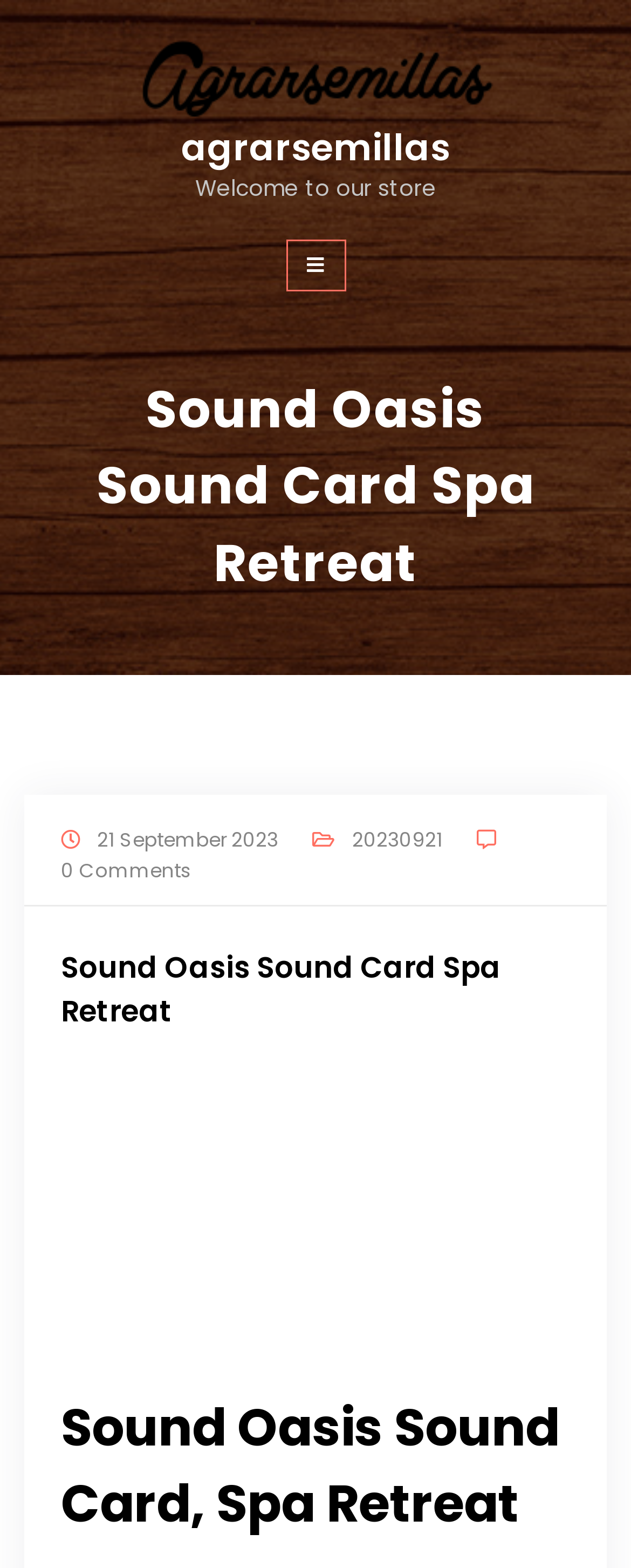Is the navigation menu expanded?
Your answer should be a single word or phrase derived from the screenshot.

False